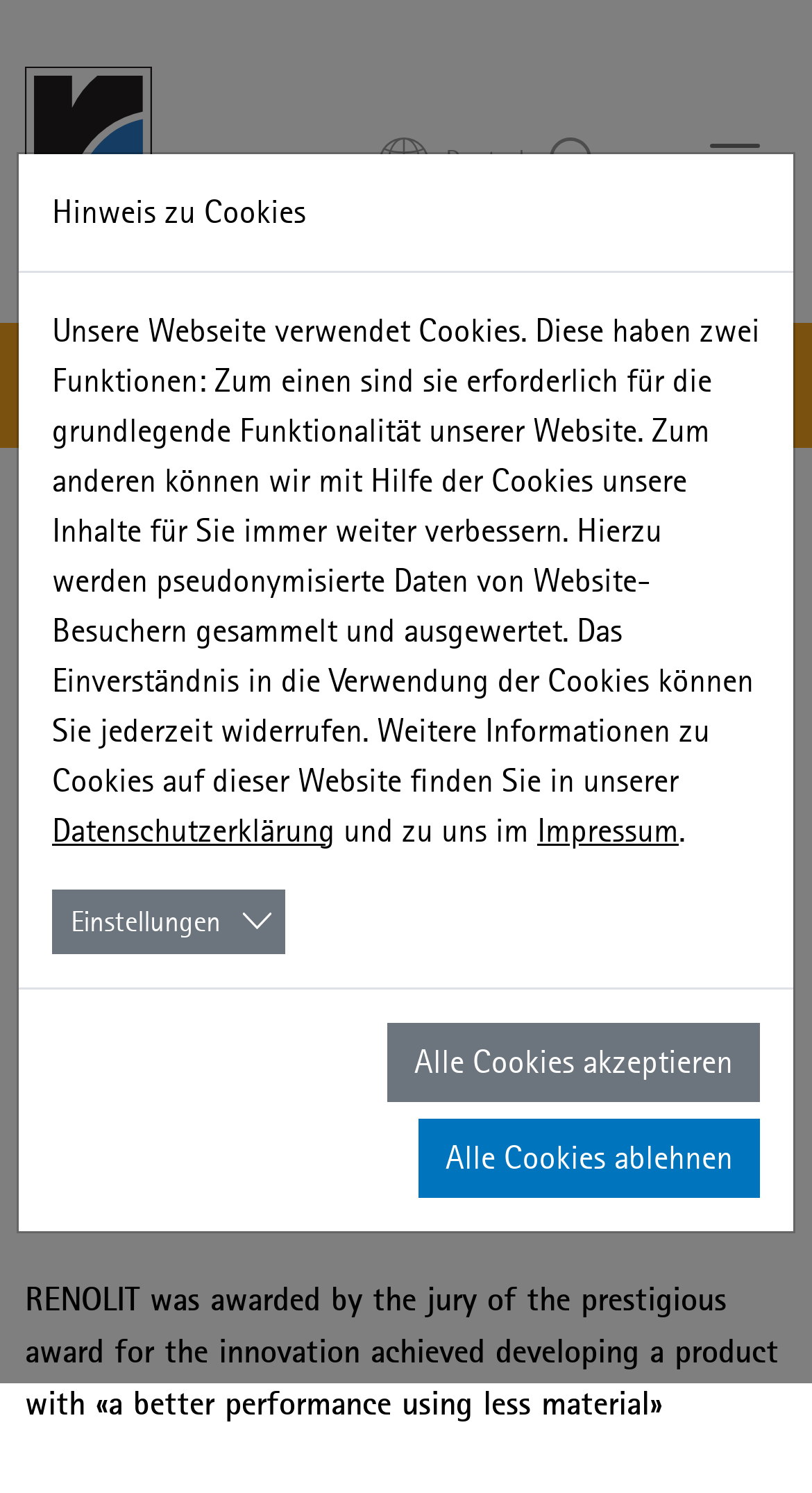Identify the bounding box coordinates of the clickable region required to complete the instruction: "Read the RETHINK AWARDS 2021 news". The coordinates should be given as four float numbers within the range of 0 and 1, i.e., [left, top, right, bottom].

[0.031, 0.668, 0.969, 0.808]